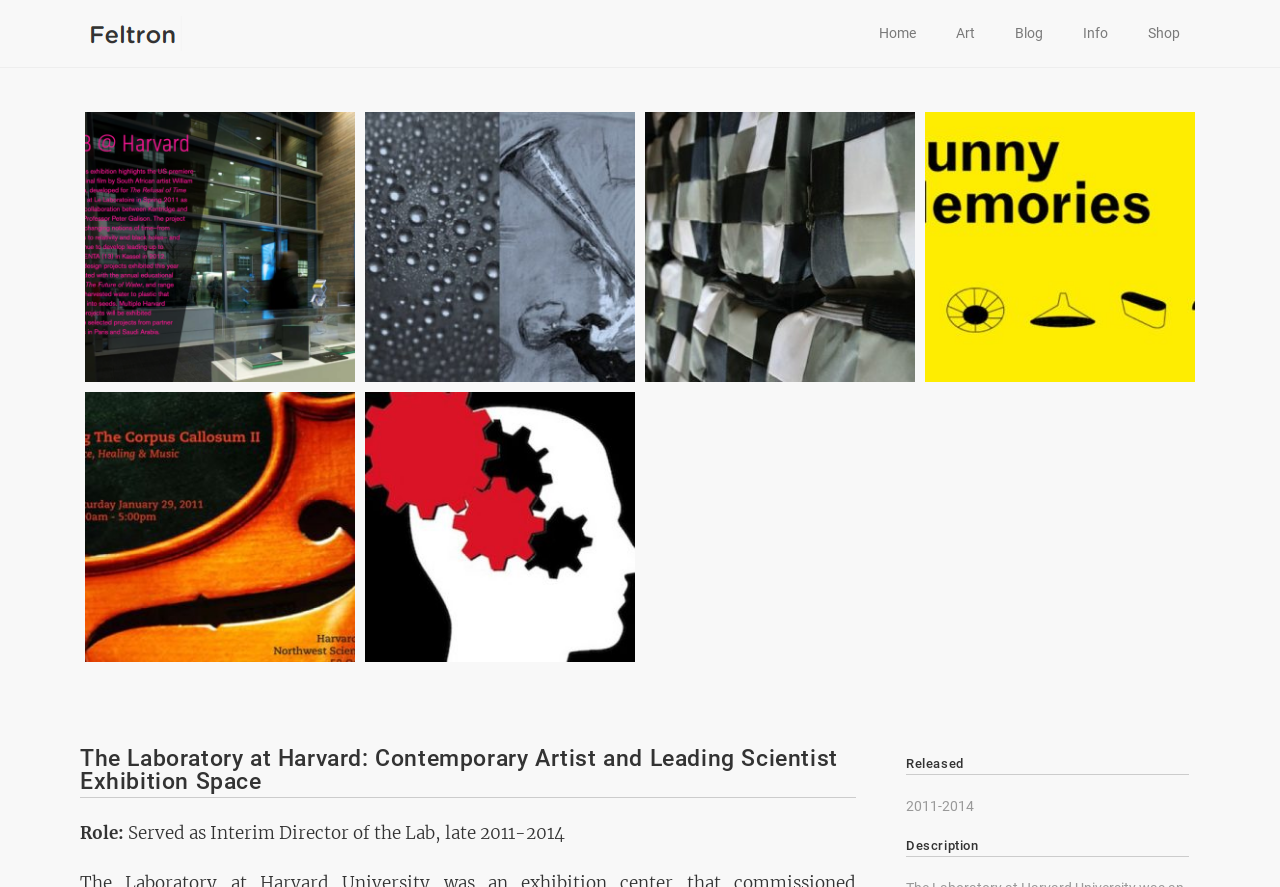How many links are in the top navigation menu? Refer to the image and provide a one-word or short phrase answer.

5